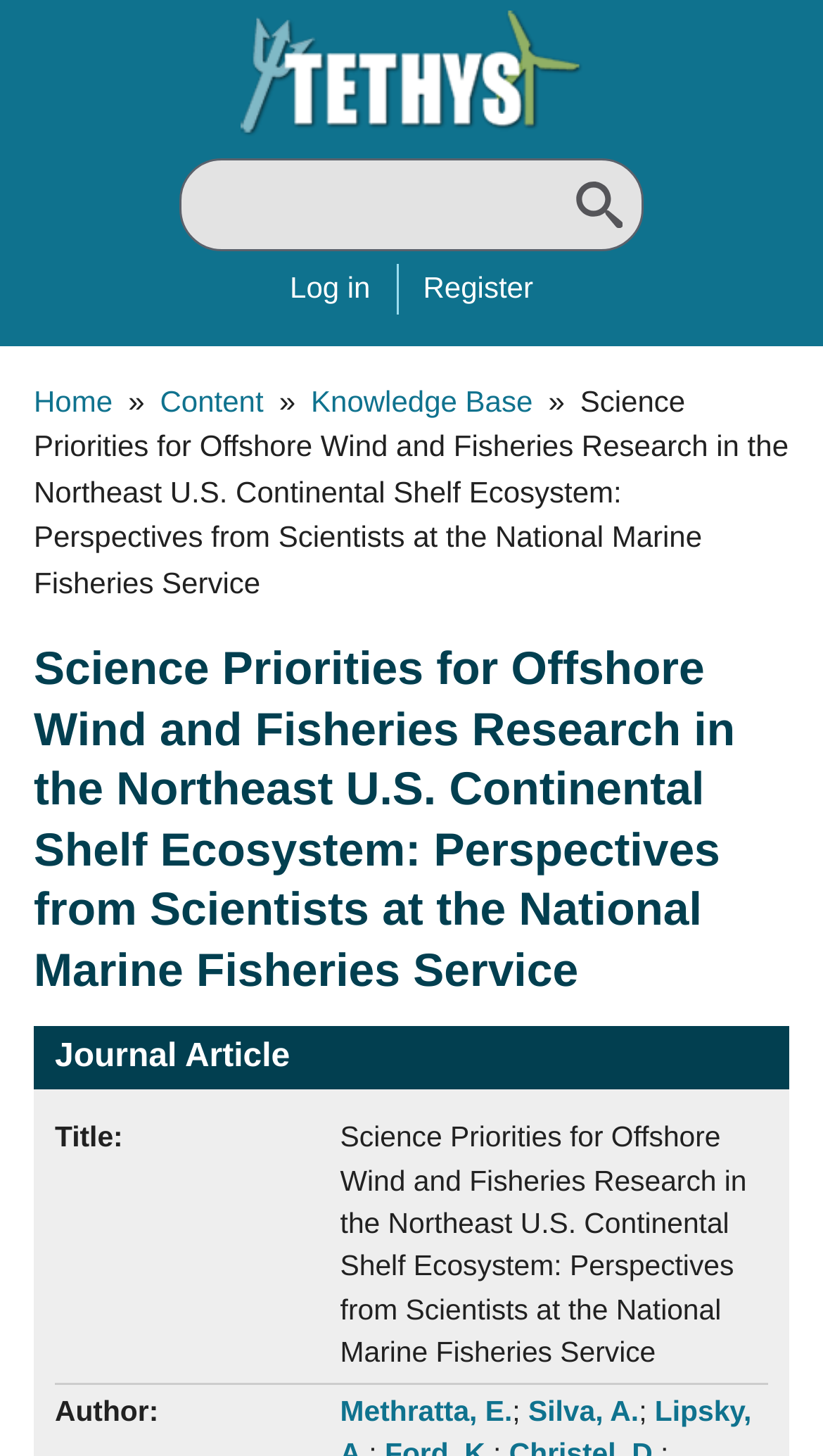What type of research is being discussed on this webpage?
Make sure to answer the question with a detailed and comprehensive explanation.

The webpage is discussing research related to offshore wind development and its impact on fisheries, as indicated by the title 'Science Priorities for Offshore Wind and Fisheries Research in the Northeast U.S. Continental Shelf Ecosystem: Perspectives from Scientists at the National Marine Fisheries Service'.